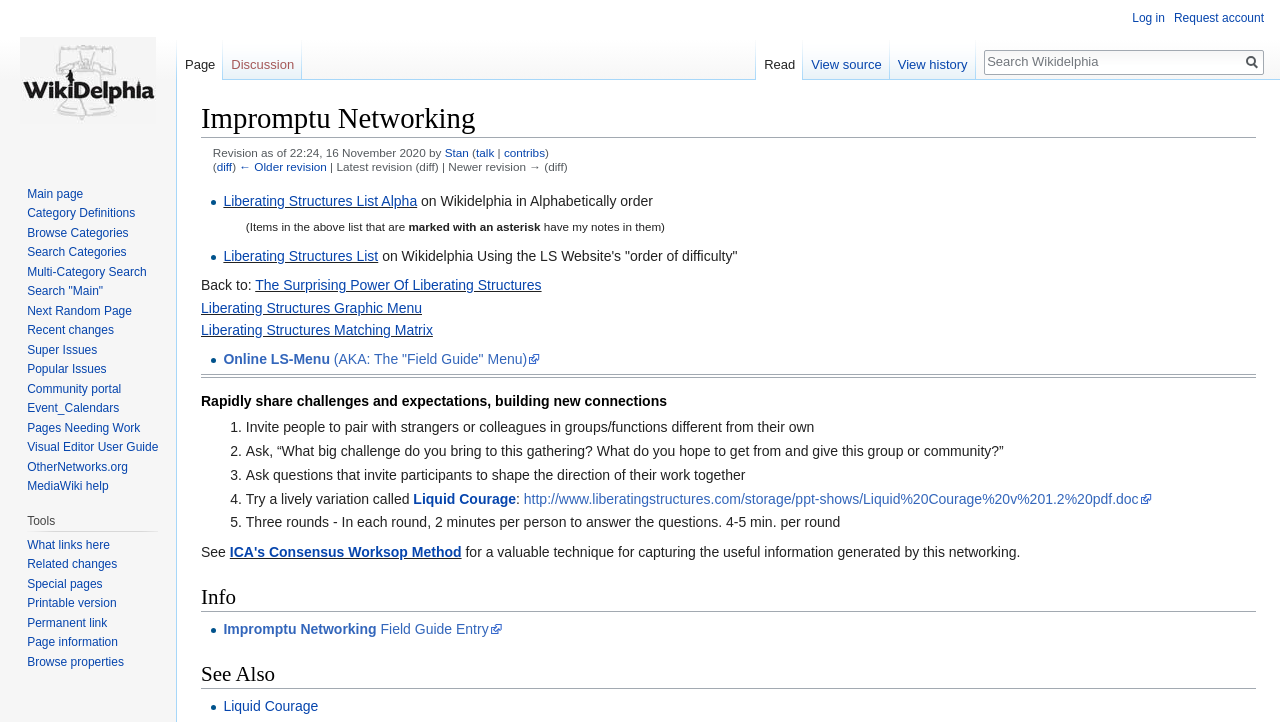Provide the bounding box coordinates of the HTML element described as: "← Older revision". The bounding box coordinates should be four float numbers between 0 and 1, i.e., [left, top, right, bottom].

[0.187, 0.221, 0.255, 0.239]